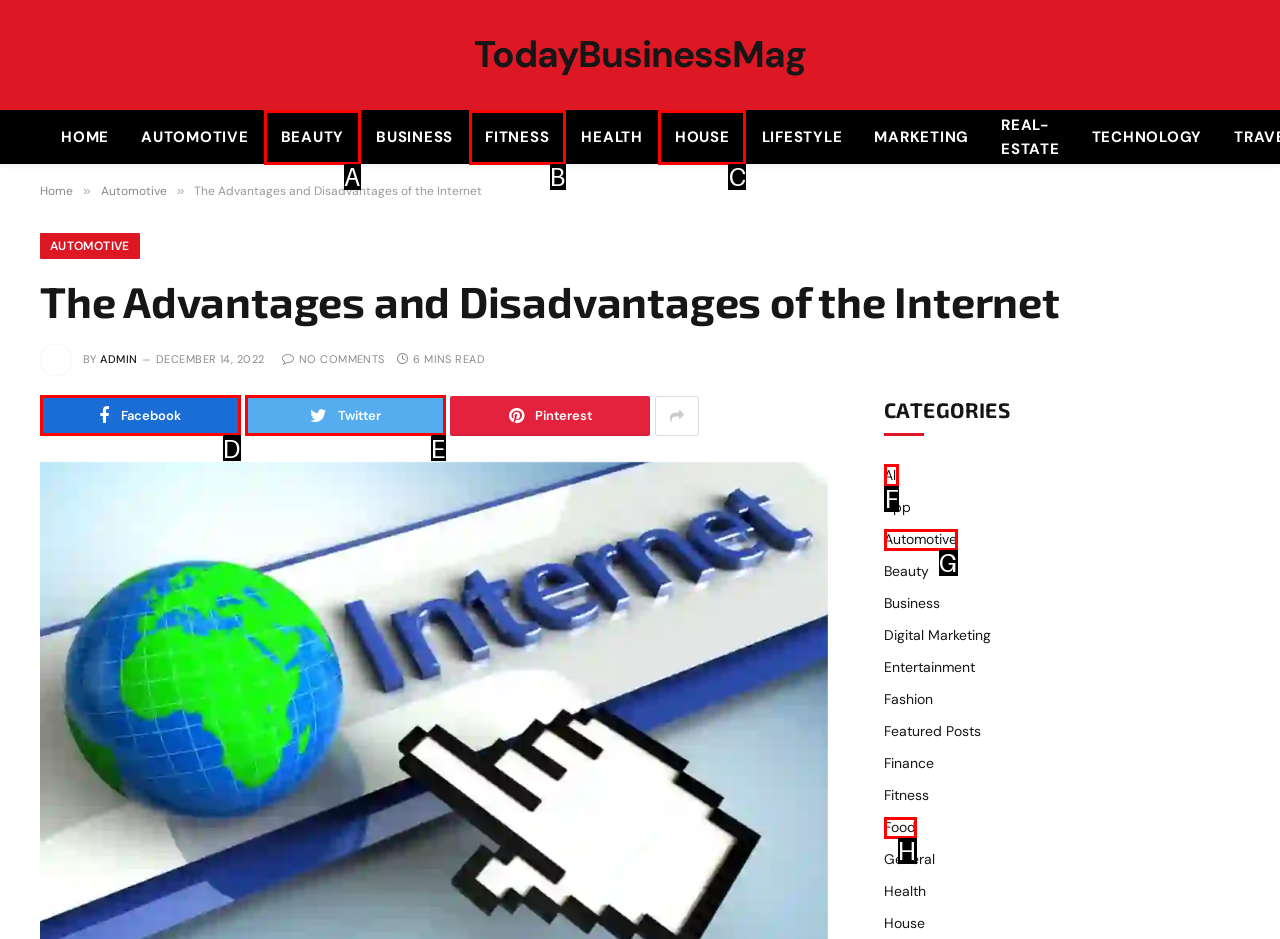Indicate which lettered UI element to click to fulfill the following task: view all categories
Provide the letter of the correct option.

F